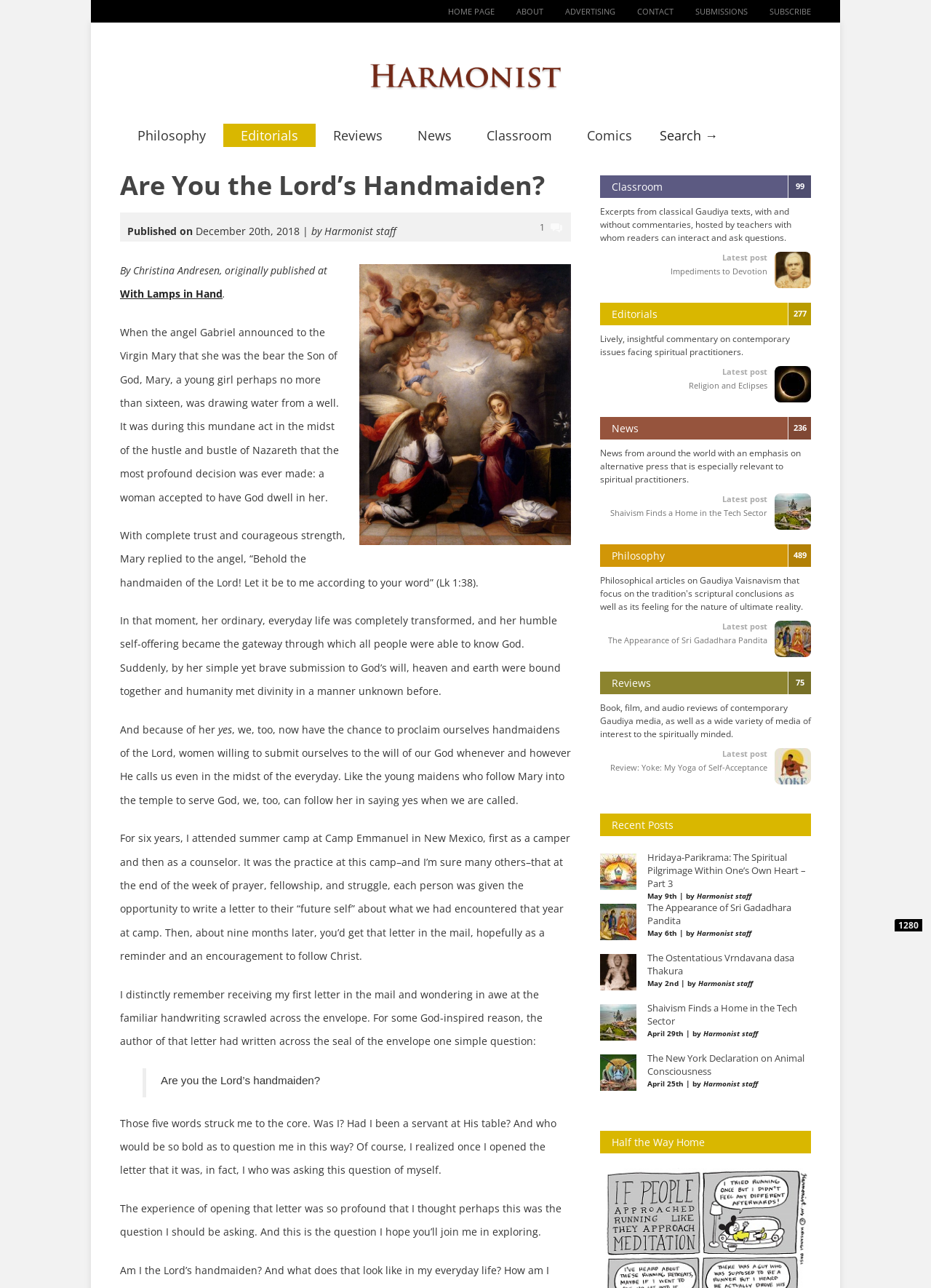What is the title of the article on the webpage?
Using the image as a reference, answer with just one word or a short phrase.

Are You the Lord’s Handmaiden?